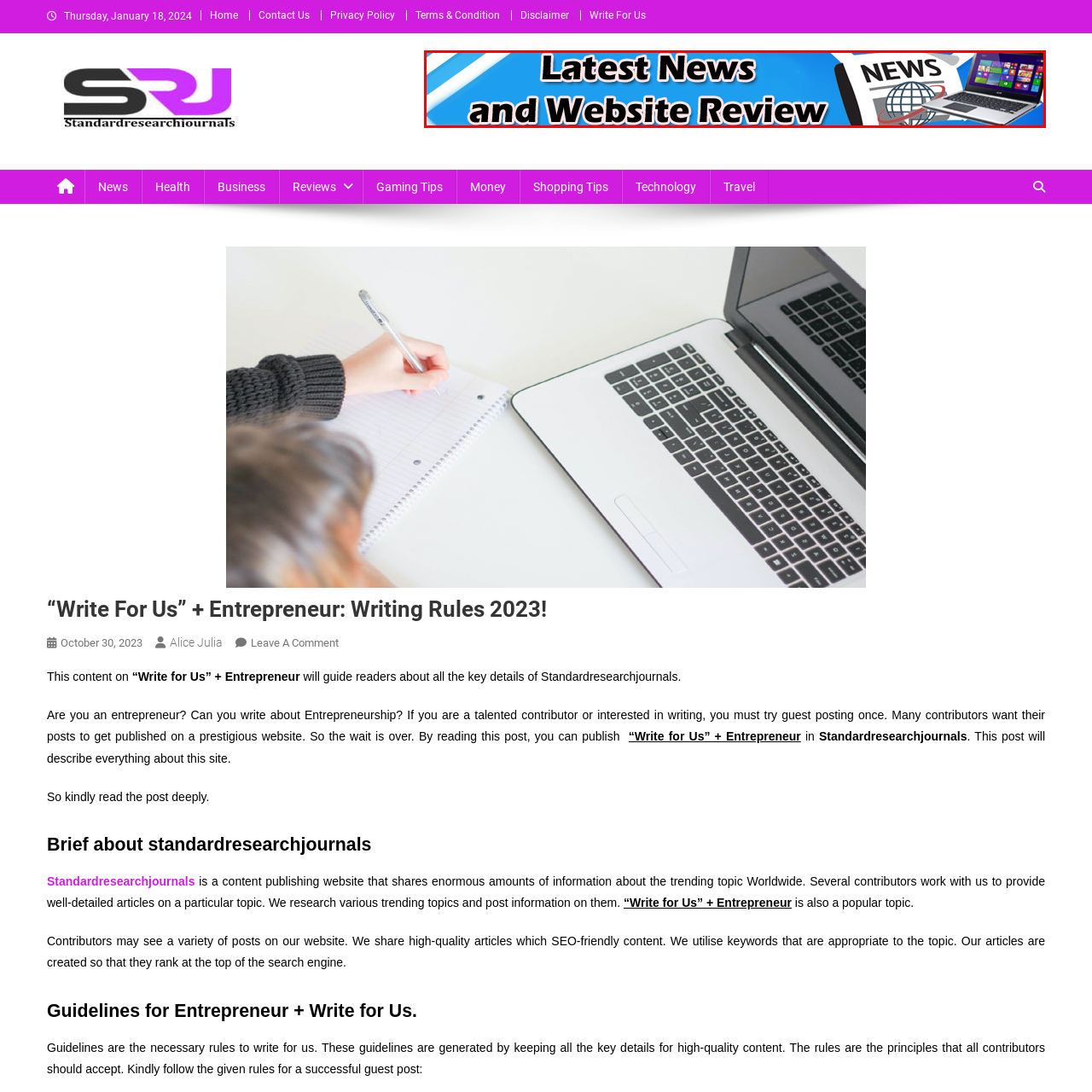Provide a thorough description of the image enclosed within the red border.

The image prominently displays a colorful banner titled "Latest News and Website Review." The background features a vibrant blue with white accents, creating a dynamic and eye-catching design. The words are boldly styled in a black font, emphasizing the focus on current news and website evaluations. Accompanying the text is a graphic representation of a laptop and a globe, symbolizing the digital nature of news and online reviews. This banner is likely intended to attract readers' attention, highlighting the latest updates and trends in the digital landscape provided by Standardresearchjournals.